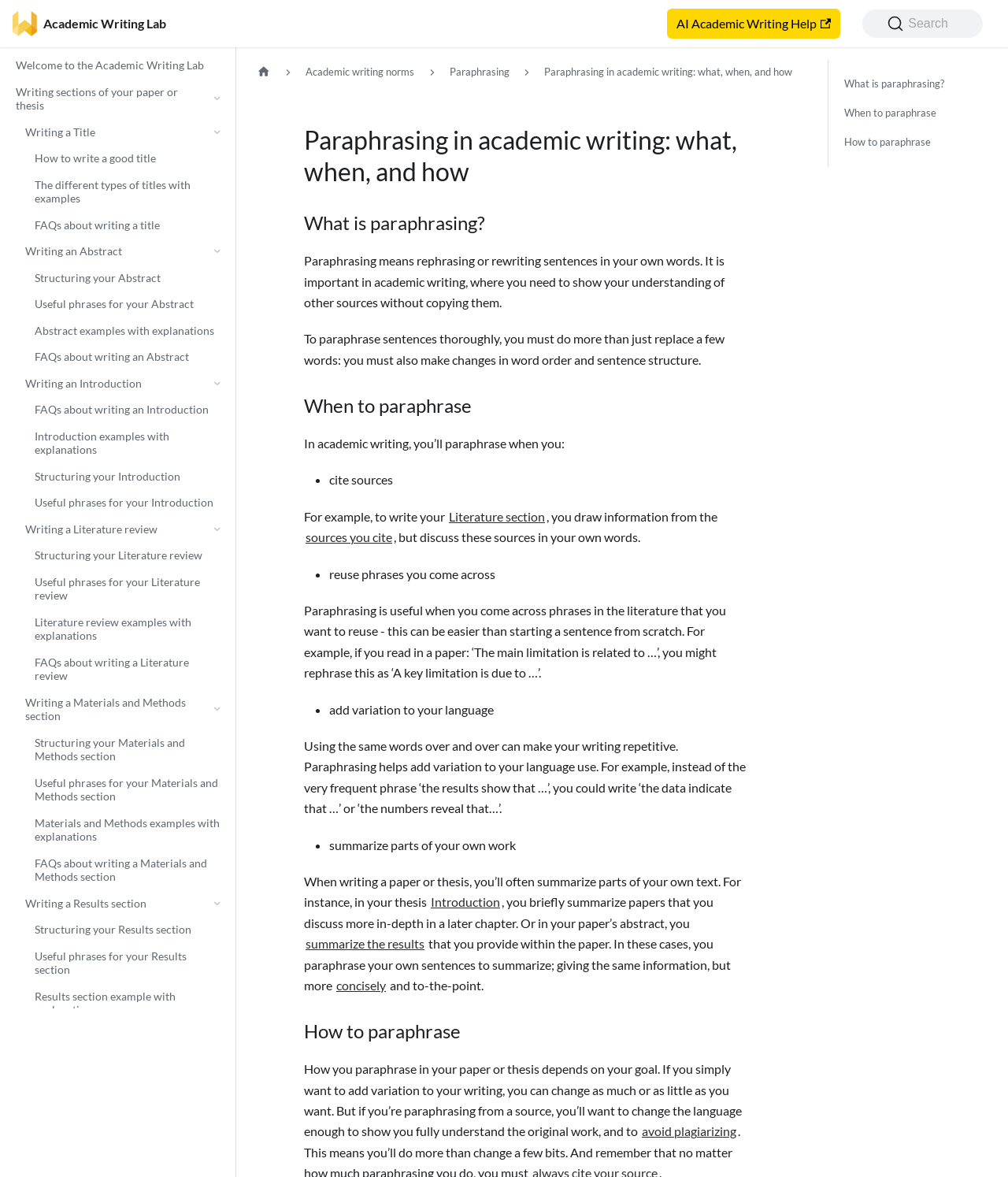Please determine the bounding box coordinates of the area that needs to be clicked to complete this task: 'Learn about Hartford Company Overview'. The coordinates must be four float numbers between 0 and 1, formatted as [left, top, right, bottom].

None